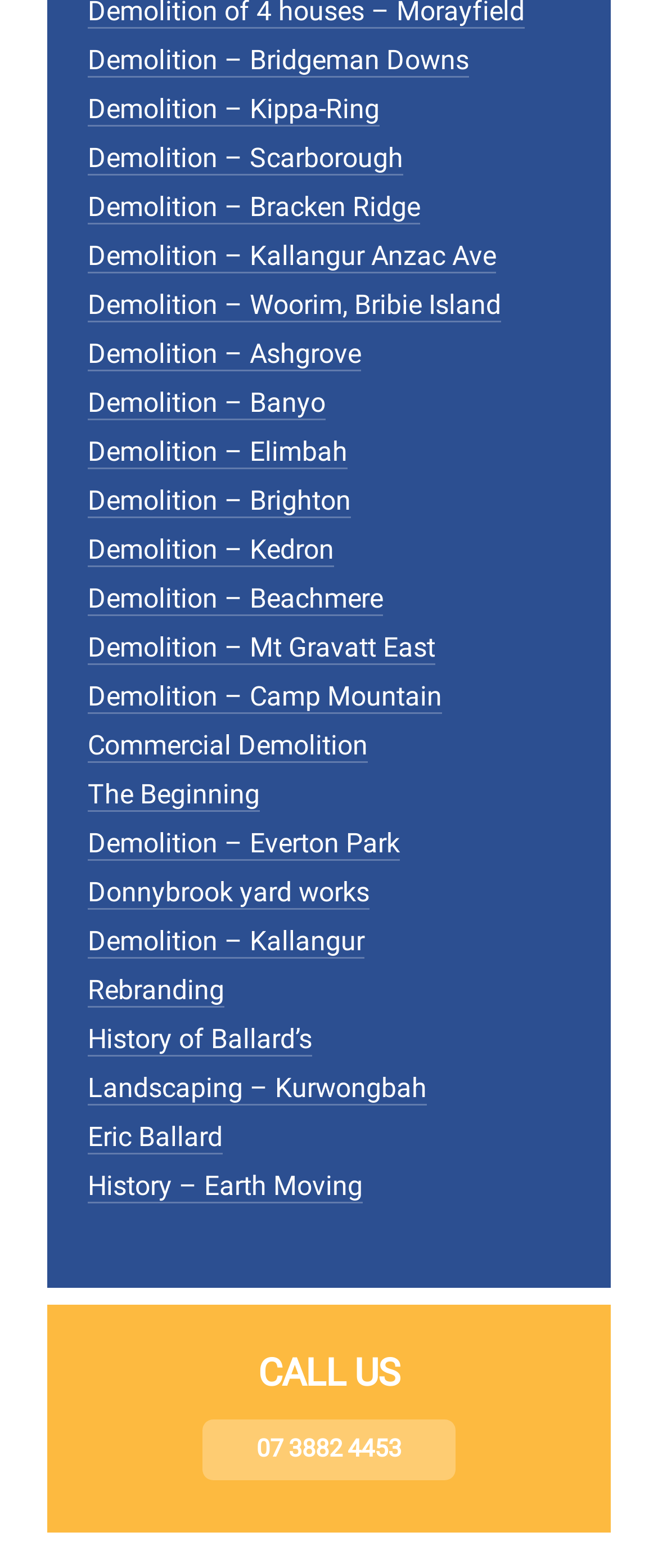Answer the question using only a single word or phrase: 
Is there a link about landscaping?

Yes